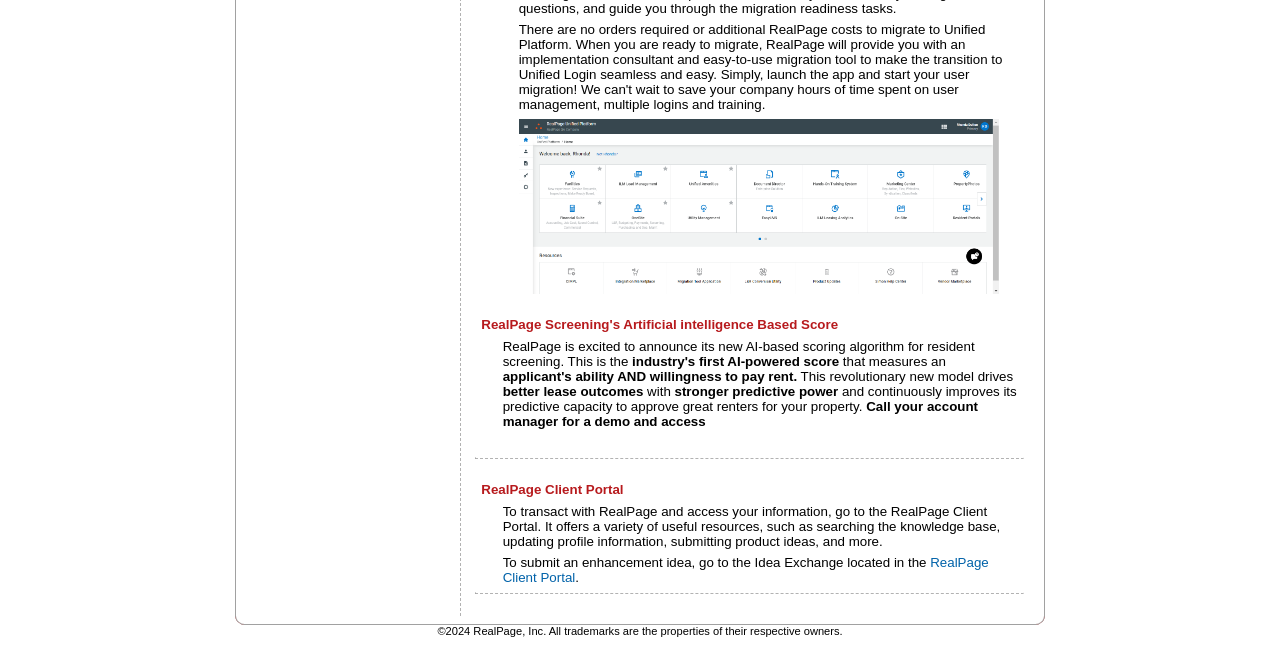Please provide the bounding box coordinates in the format (top-left x, top-left y, bottom-right x, bottom-right y). Remember, all values are floating point numbers between 0 and 1. What is the bounding box coordinate of the region described as: RealPage Client Portal

[0.393, 0.861, 0.772, 0.907]